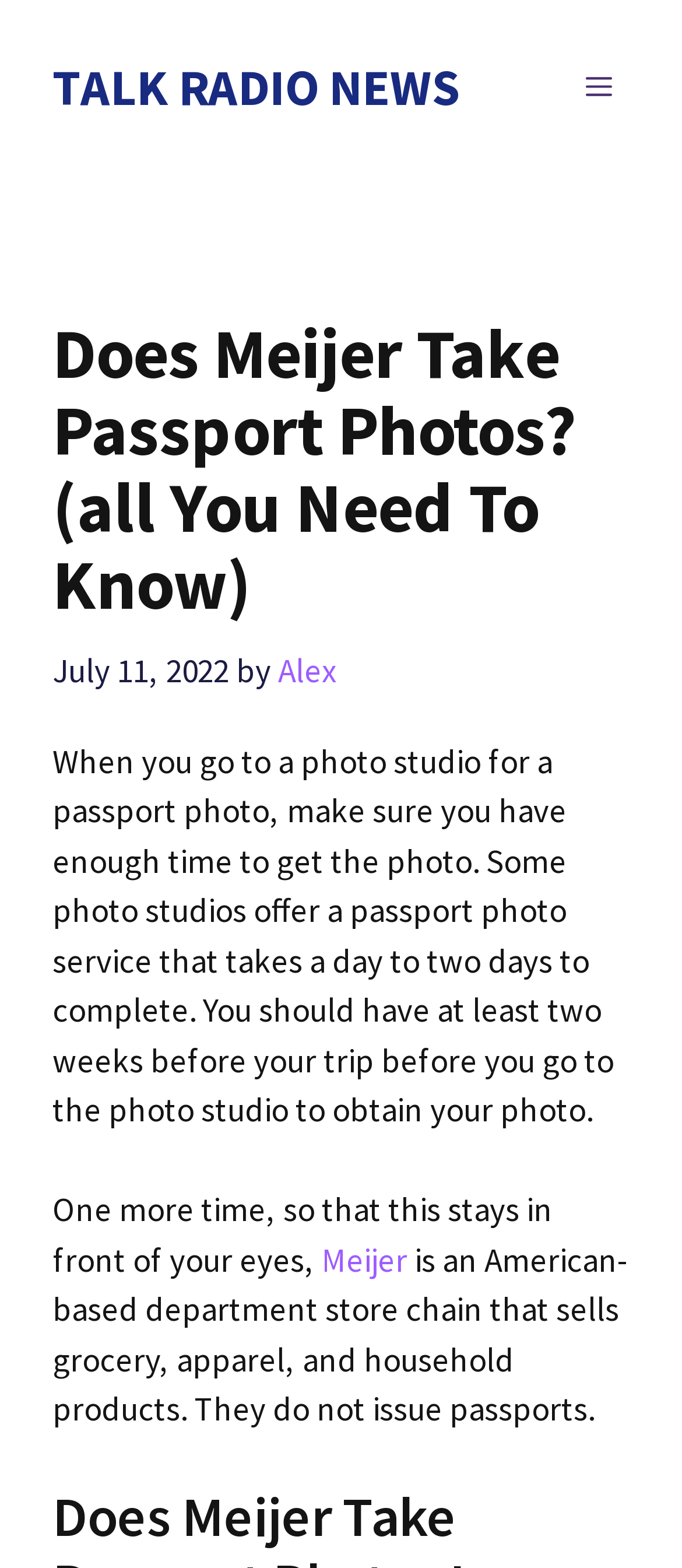For the element described, predict the bounding box coordinates as (top-left x, top-left y, bottom-right x, bottom-right y). All values should be between 0 and 1. Element description: Talk Radio News

[0.077, 0.034, 0.674, 0.075]